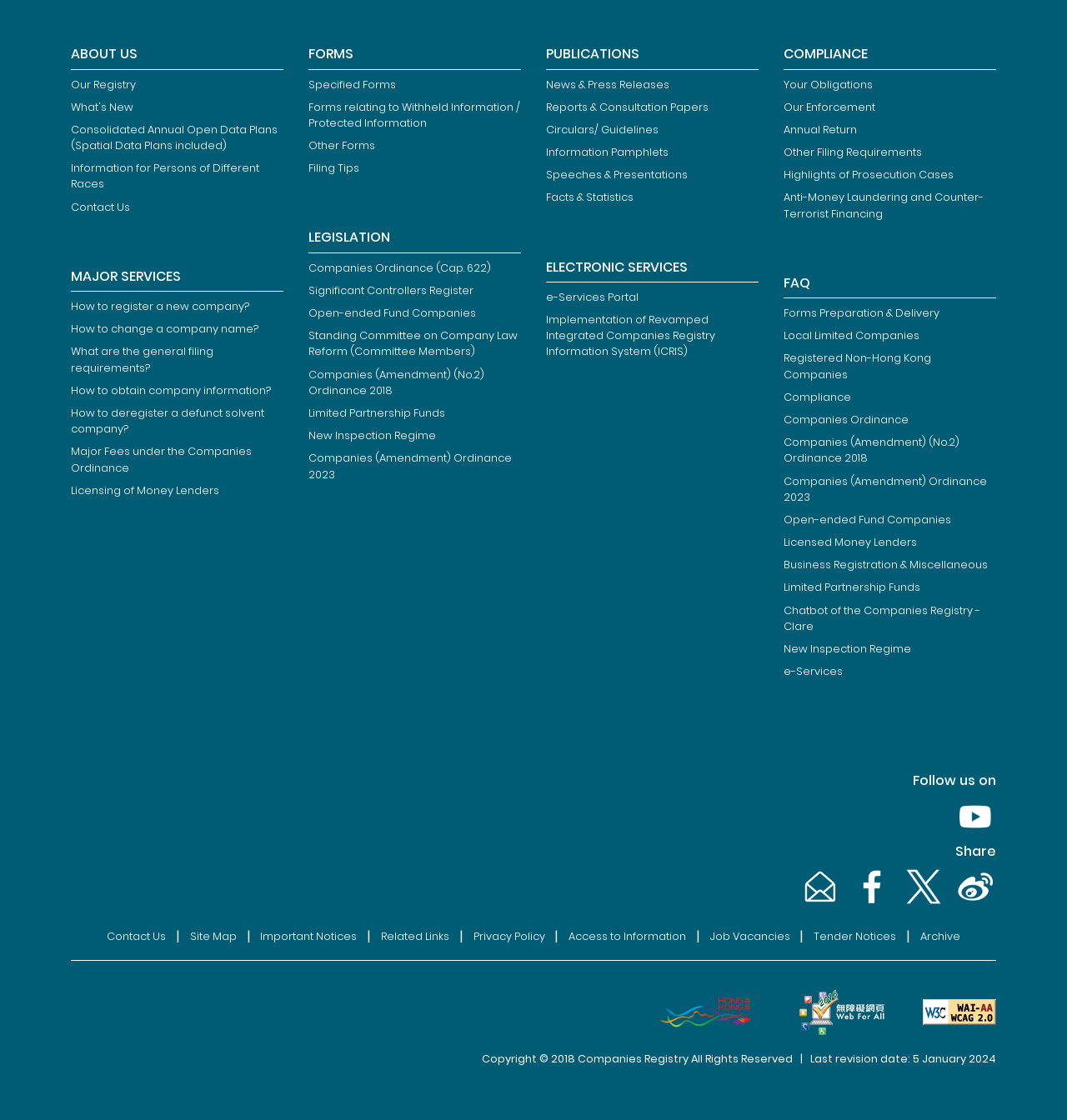Using the image as a reference, answer the following question in as much detail as possible:
What is the last link at the bottom of the webpage?

At the bottom of the webpage, I can see a list of links. The last link in this list is 'Privacy Policy'. This link is located at the bottom right corner of the page, indicating that it is the last one.